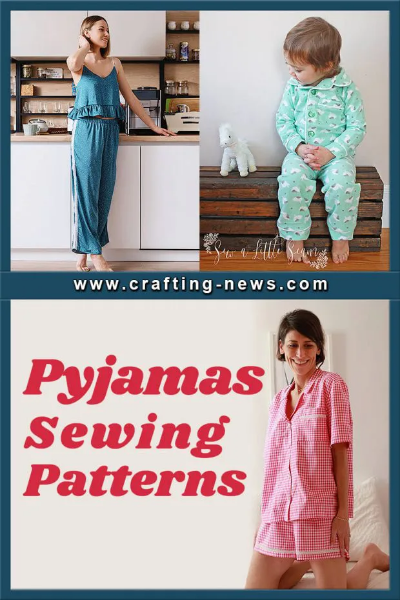Based on the image, provide a detailed response to the question:
How many individuals are featured in the image?

The image showcases three individuals wearing stylish and comfortable pyjama sets. There is a woman in a teal outfit, a child in green pyjamas, and another woman in a classic pink checkered pyjama set. Therefore, there are three individuals featured in the image.